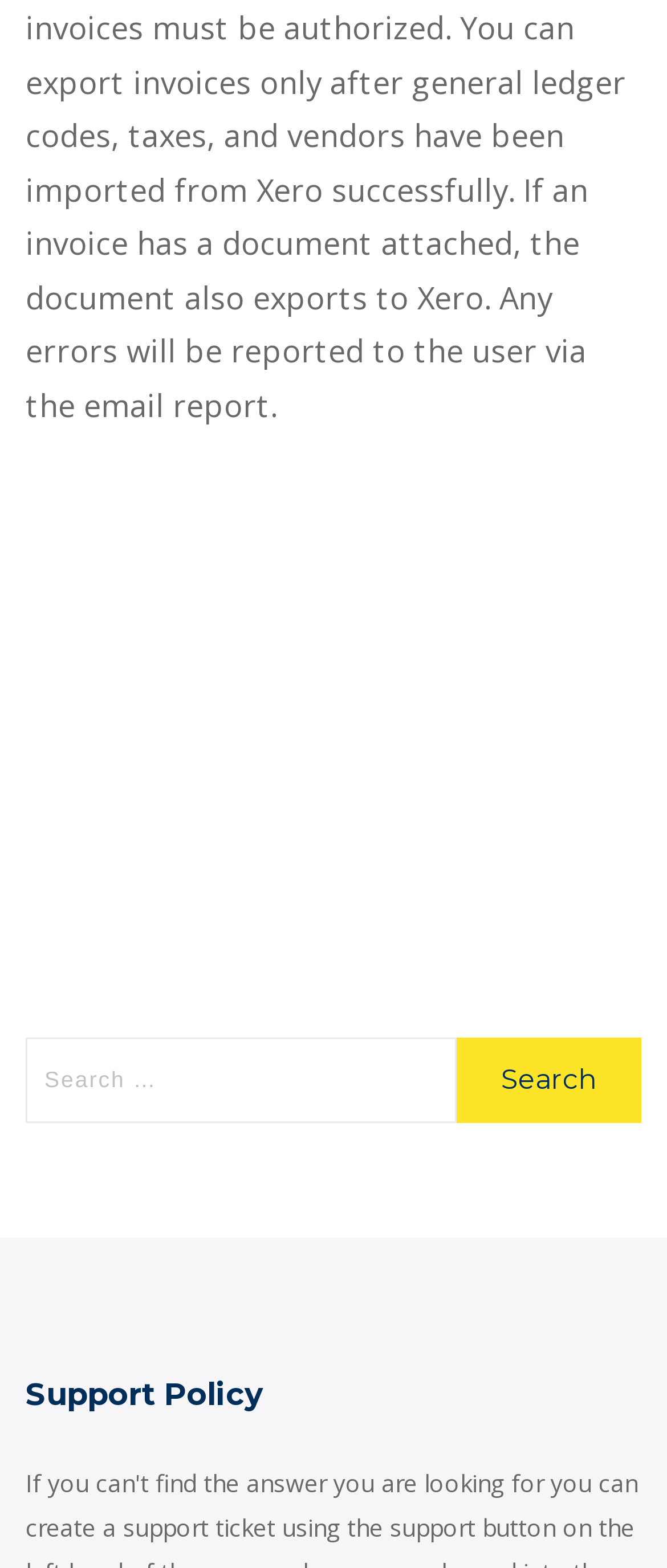Find the bounding box of the UI element described as follows: "Features".

None